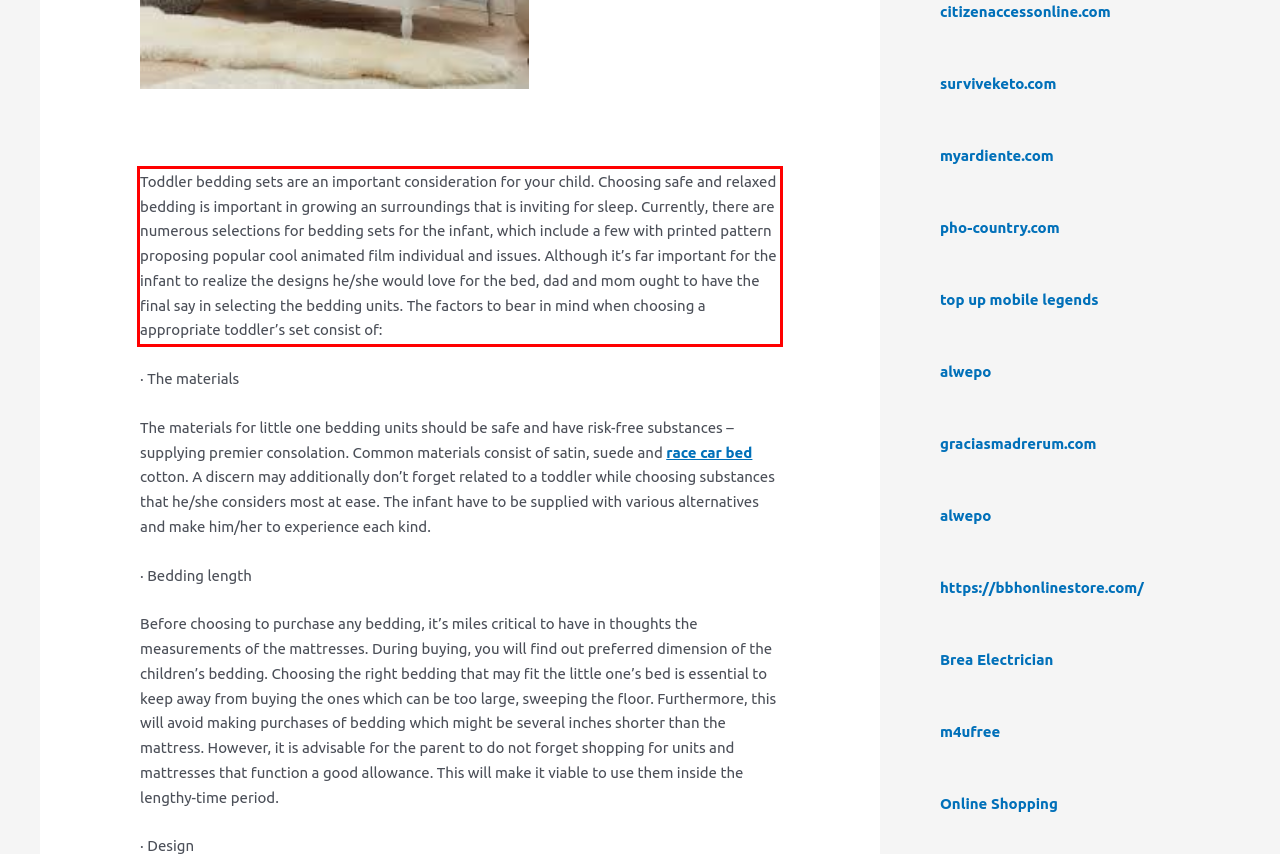Look at the webpage screenshot and recognize the text inside the red bounding box.

Toddler bedding sets are an important consideration for your child. Choosing safe and relaxed bedding is important in growing an surroundings that is inviting for sleep. Currently, there are numerous selections for bedding sets for the infant, which include a few with printed pattern proposing popular cool animated film individual and issues. Although it’s far important for the infant to realize the designs he/she would love for the bed, dad and mom ought to have the final say in selecting the bedding units. The factors to bear in mind when choosing a appropriate toddler’s set consist of: